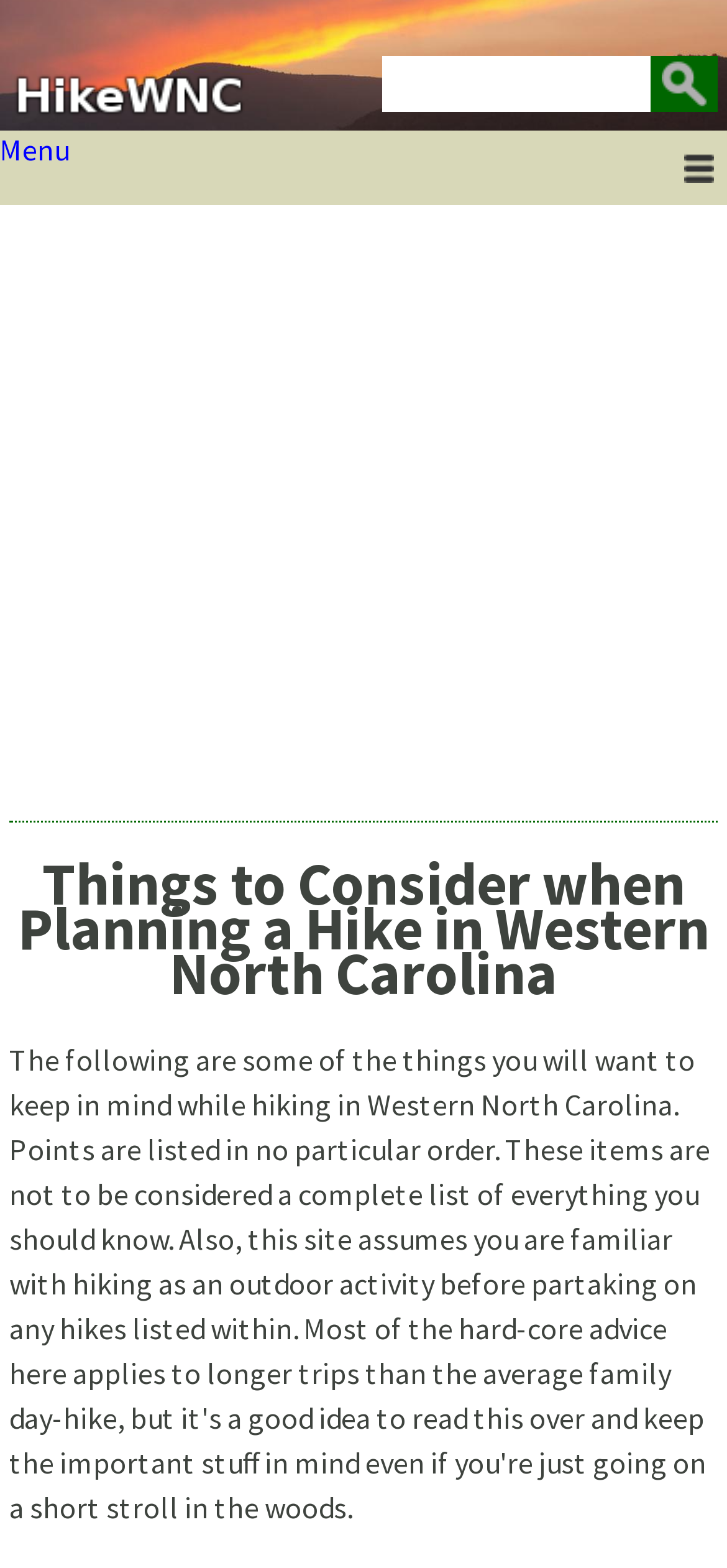Determine the bounding box coordinates of the UI element described below. Use the format (top-left x, top-left y, bottom-right x, bottom-right y) with floating point numbers between 0 and 1: name="q"

[0.526, 0.036, 0.894, 0.071]